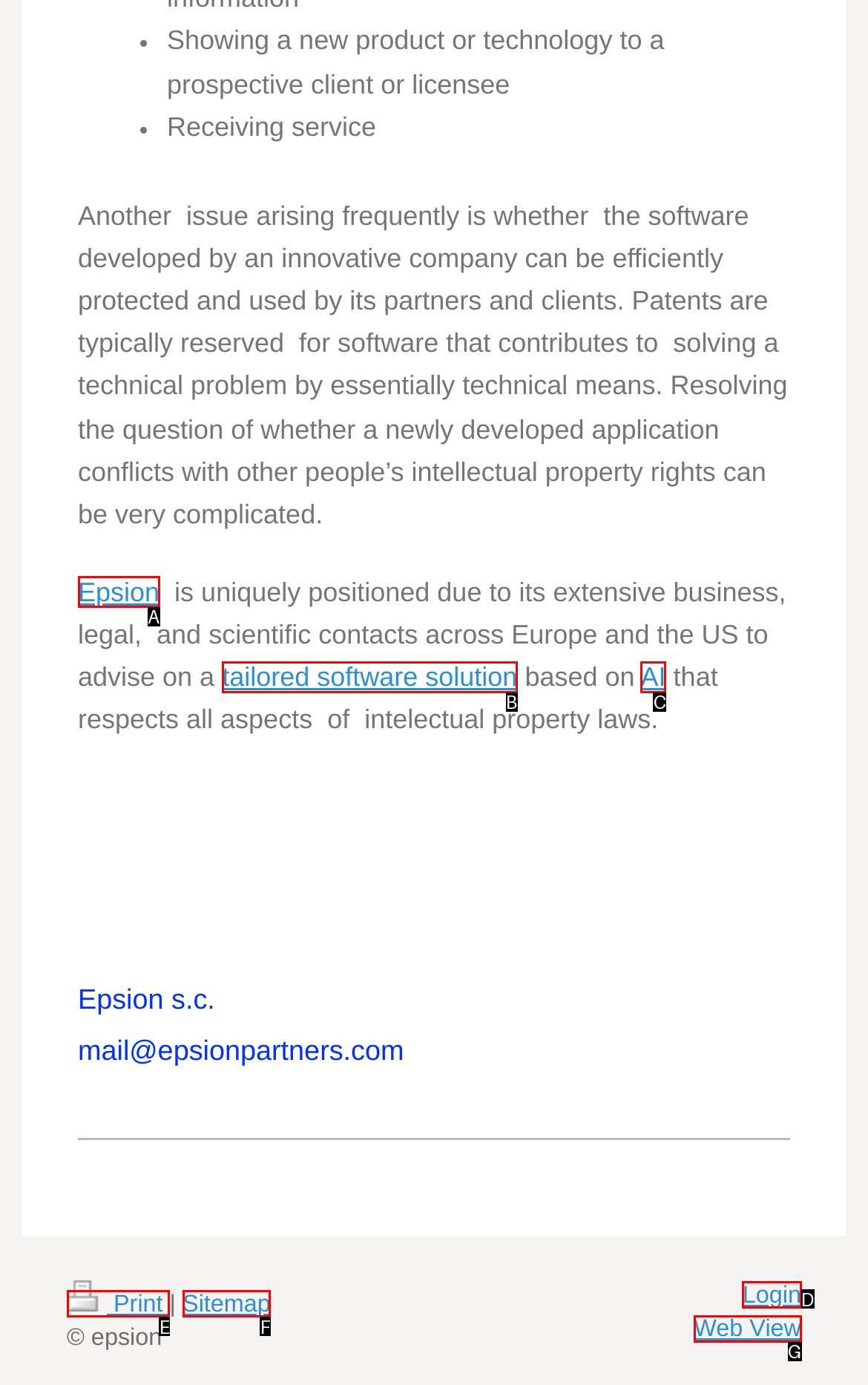Choose the letter of the UI element that aligns with the following description: About Grace
State your answer as the letter from the listed options.

None